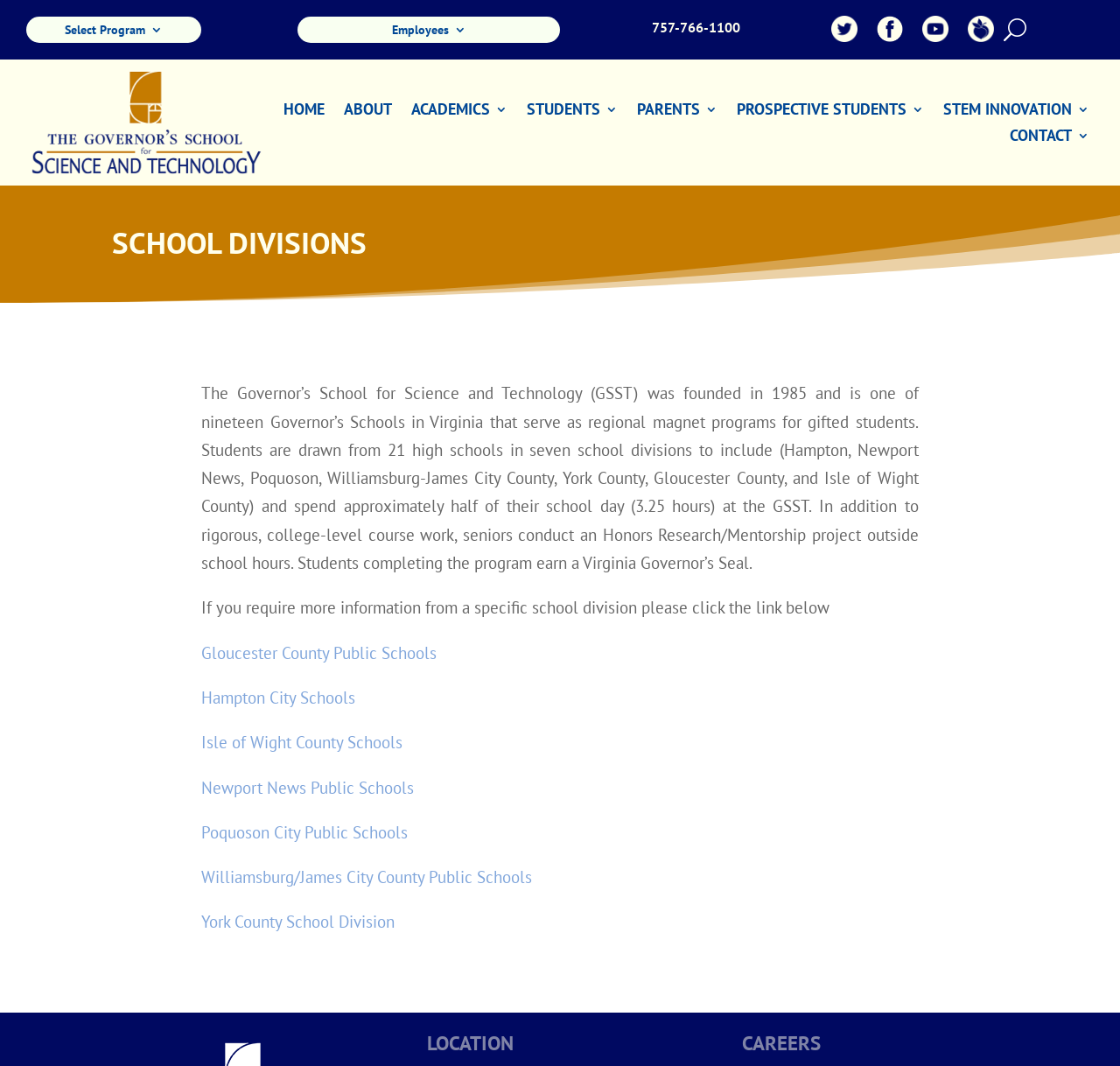How many school divisions are listed on the webpage?
Refer to the image and offer an in-depth and detailed answer to the question.

The webpage lists 7 school divisions, which are Gloucester County Public Schools, Hampton City Schools, Isle of Wight County Schools, Newport News Public Schools, Poquoson City Public Schools, Williamsburg/James City County Public Schools, and York County School Division.